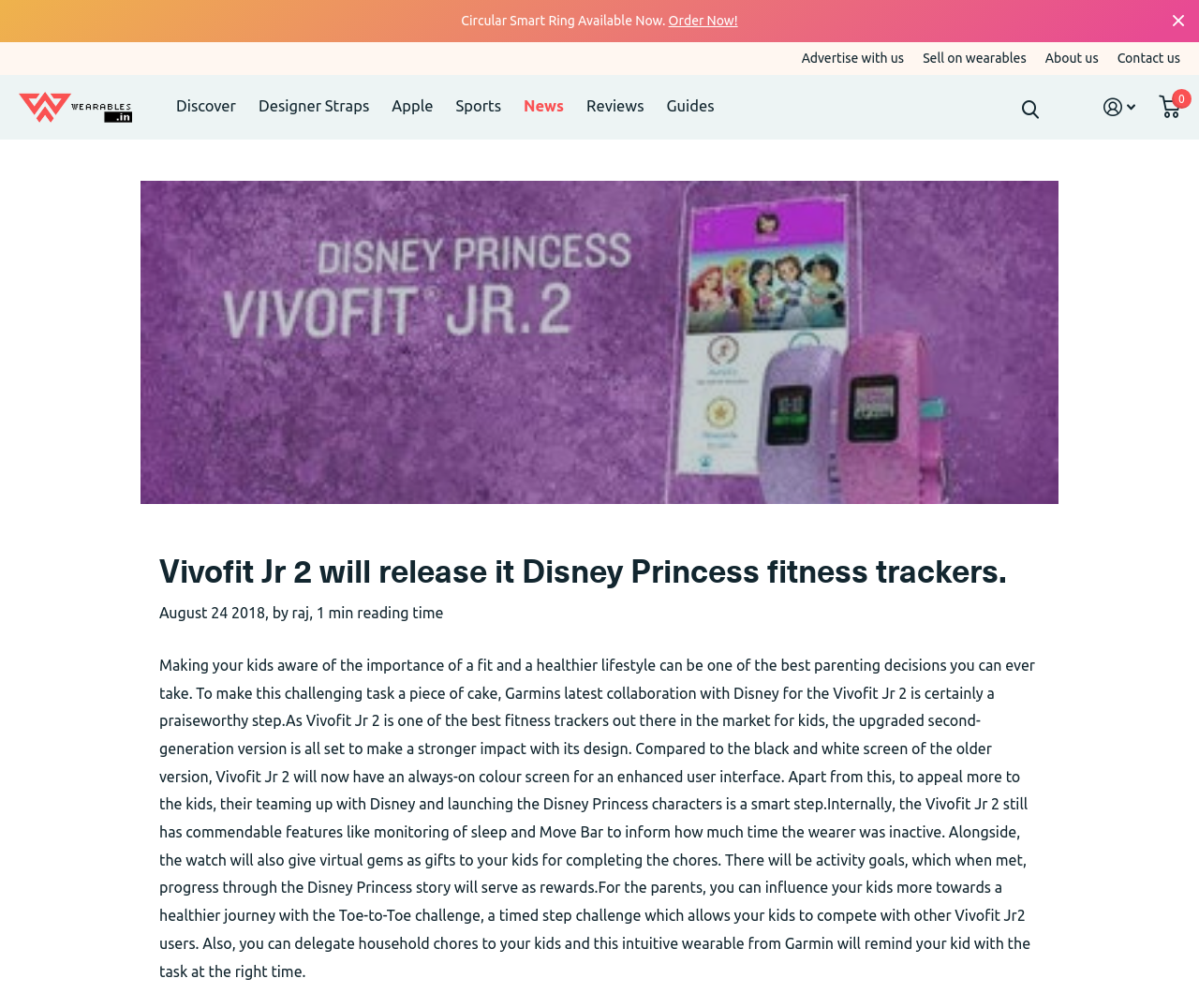Give the bounding box coordinates for the element described by: "🏕️ Small Campers With Bathrooms".

None